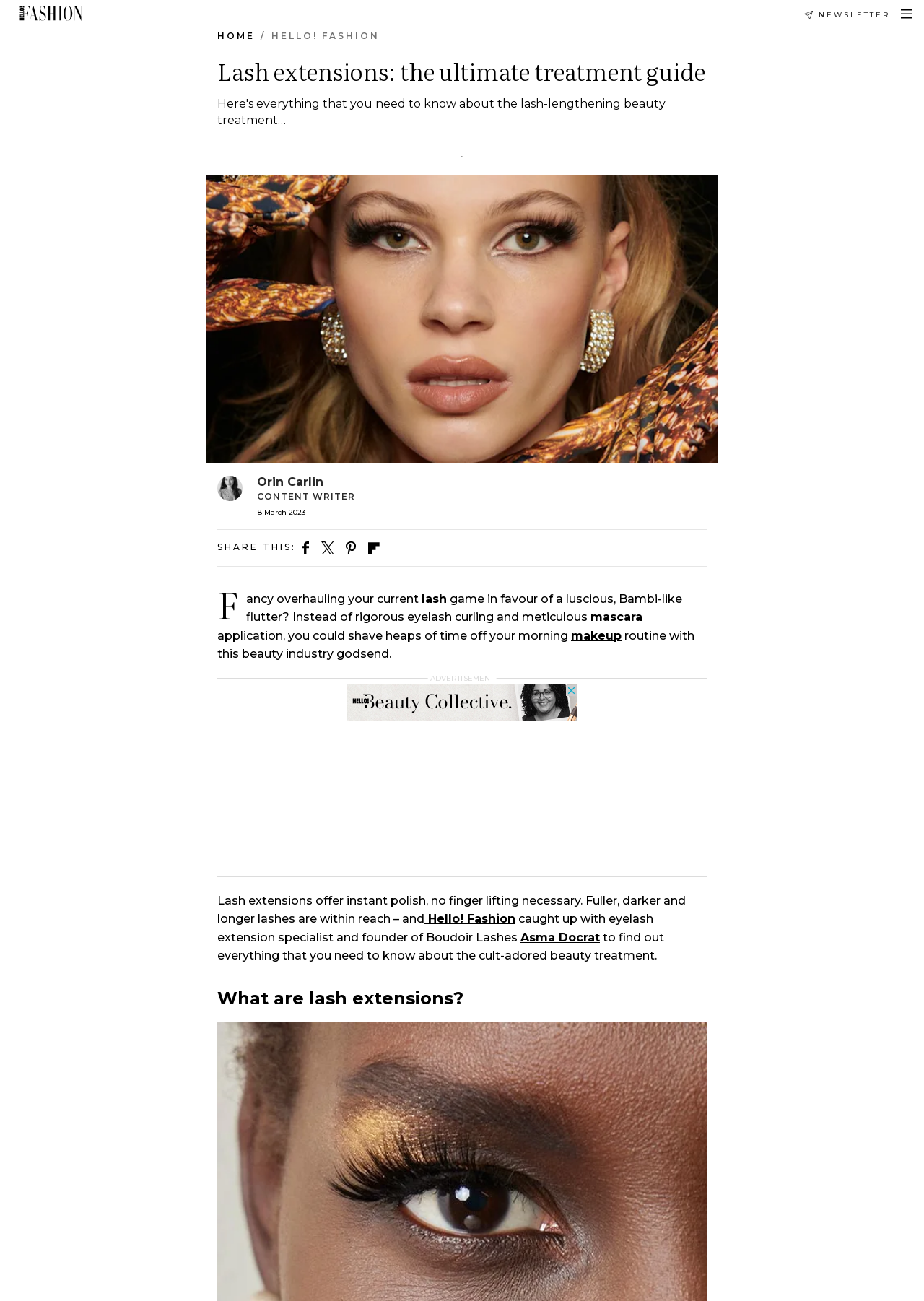Analyze the image and provide a detailed answer to the question: What is the topic of this article?

Based on the webpage content, the topic of this article is lash extensions, which is a beauty treatment. The article provides information about lash extensions, including what they are, how they work, and their benefits.